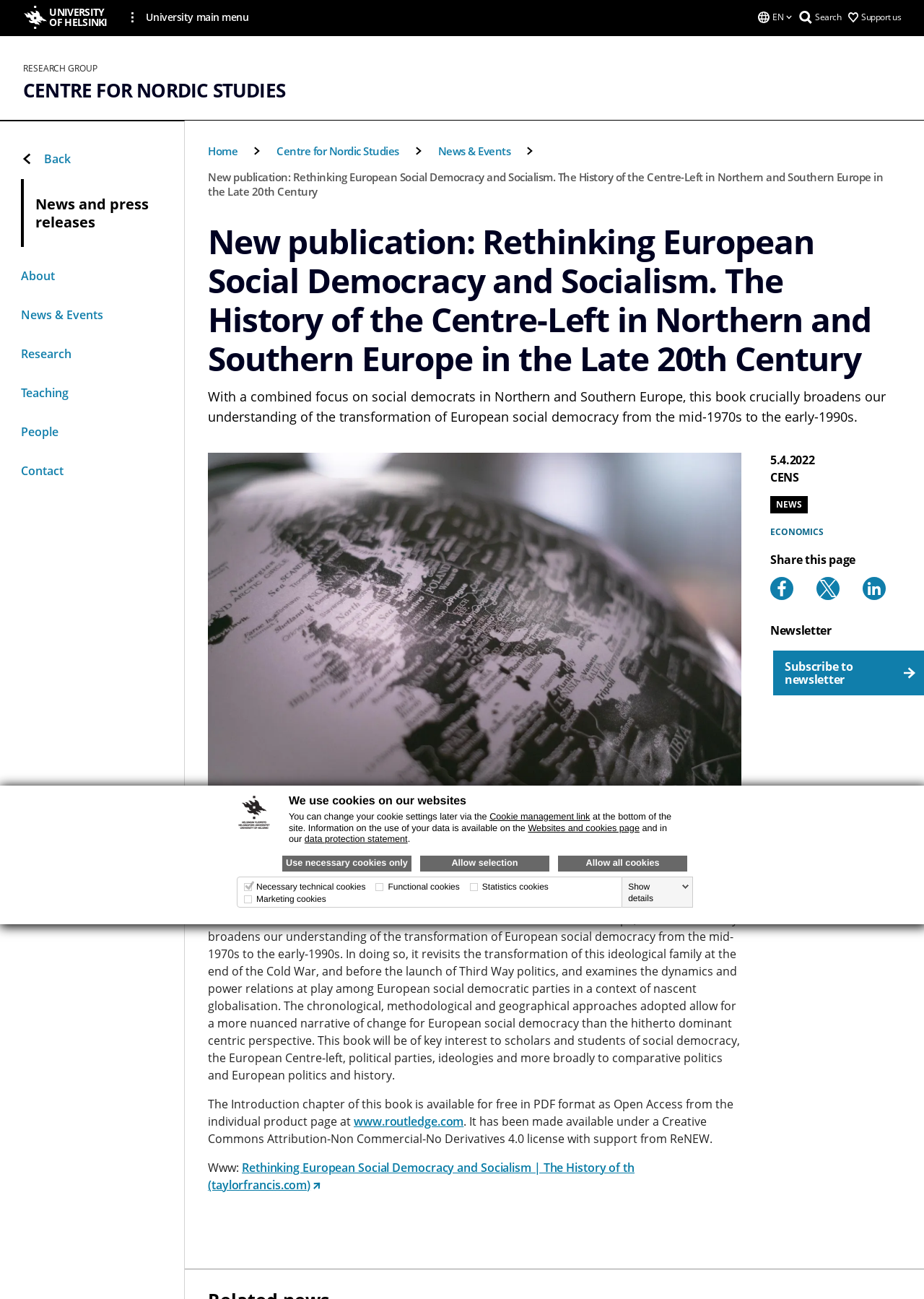Please identify the primary heading on the webpage and return its text.

New publication: Rethinking European Social Democracy and Socialism. The History of the Centre-Left in Northern and Southern Europe in the Late 20th Century